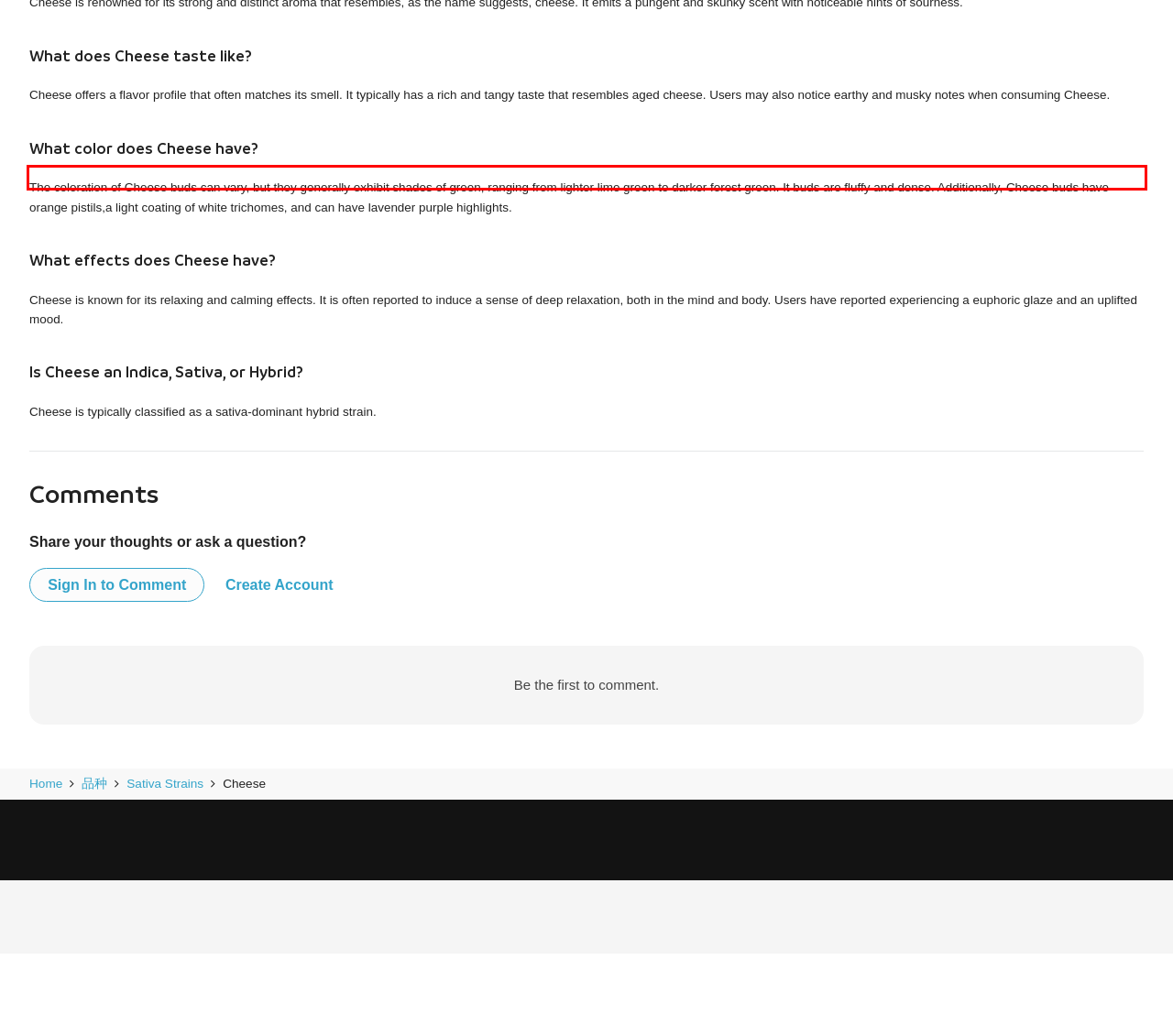Given a screenshot of a webpage containing a red rectangle bounding box, extract and provide the text content found within the red bounding box.

Cheese offers a flavor profile that often matches its smell. It typically has a rich and tangy taste that resembles aged cheese. Users may also notice earthy and musky notes when consuming Cheese.